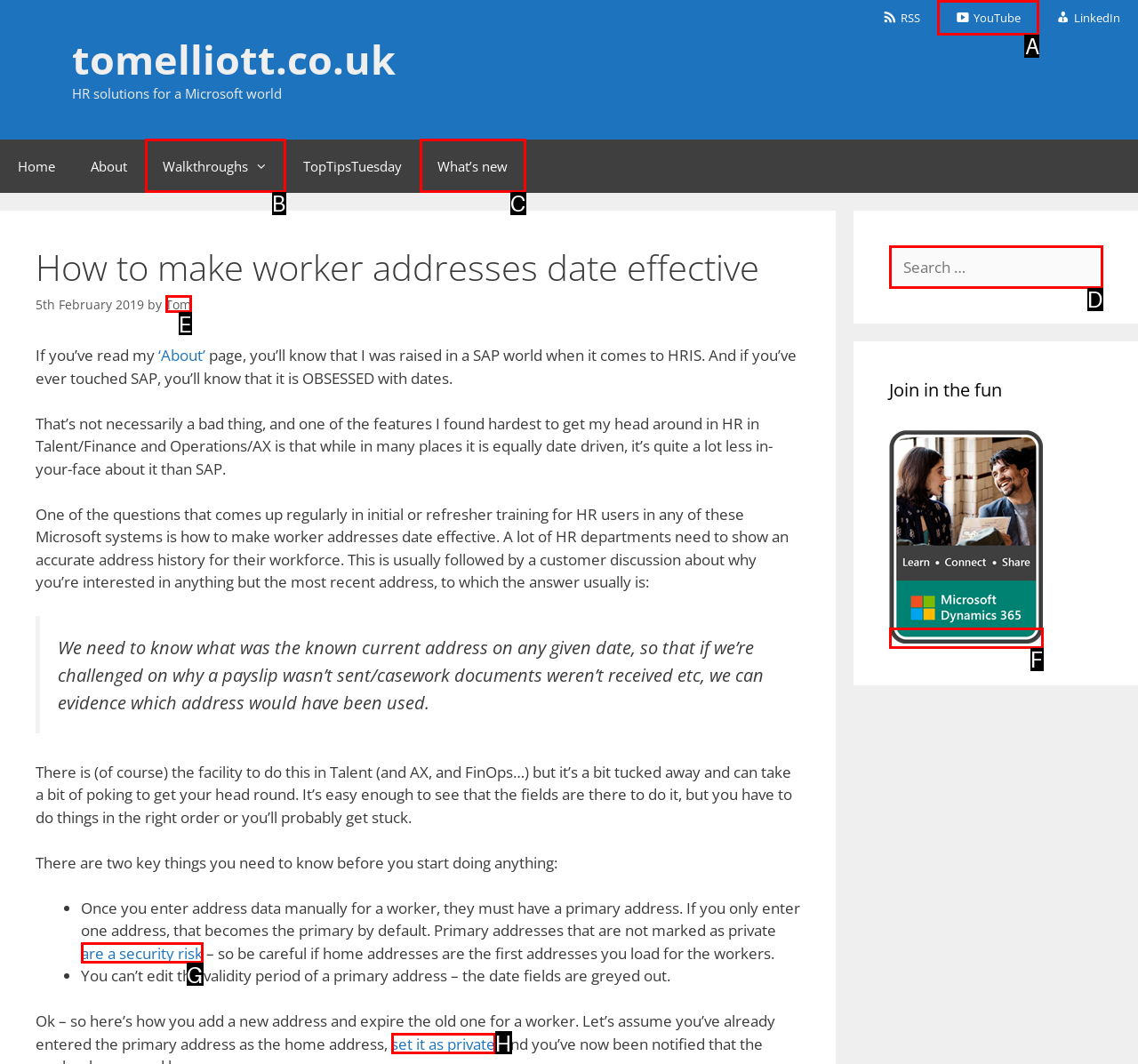Indicate which UI element needs to be clicked to fulfill the task: Watch the YouTube channel
Answer with the letter of the chosen option from the available choices directly.

A